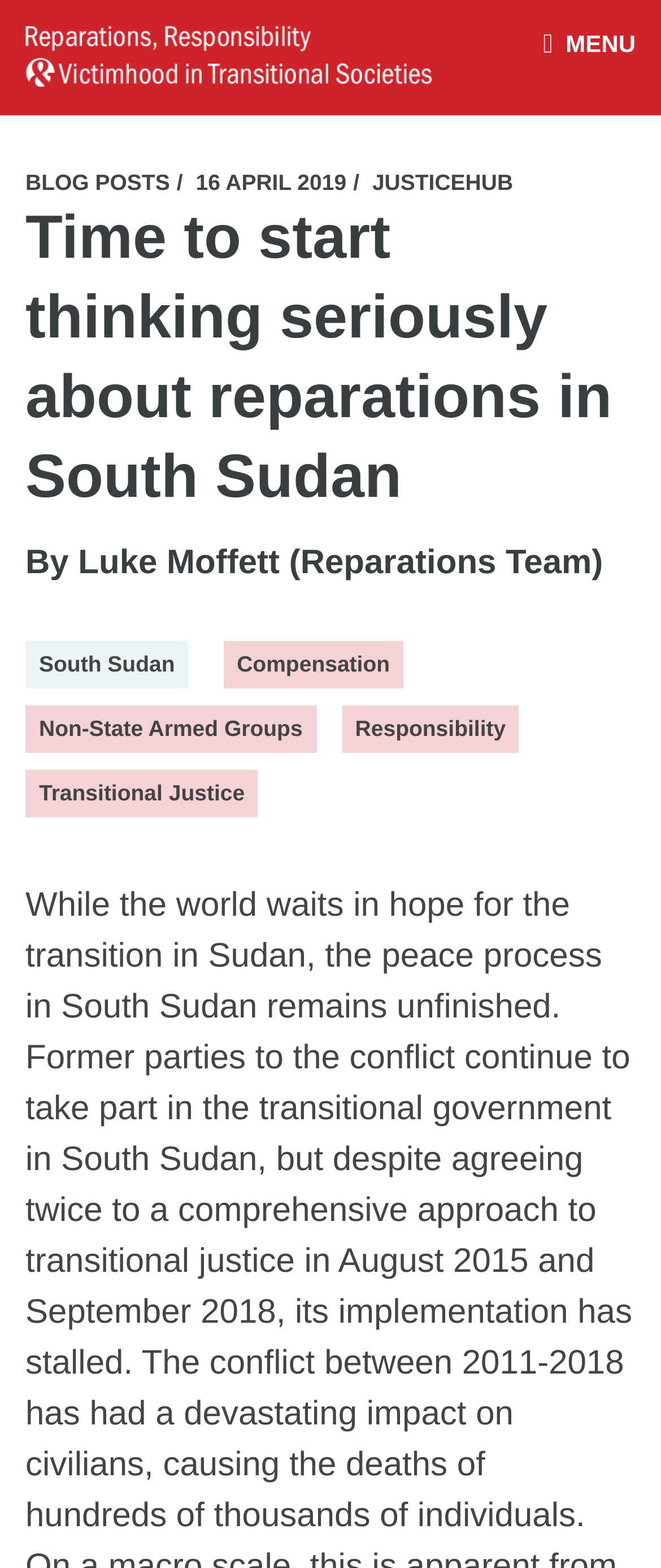Answer the following query concisely with a single word or phrase:
Who is the author of the blog post?

Luke Moffett